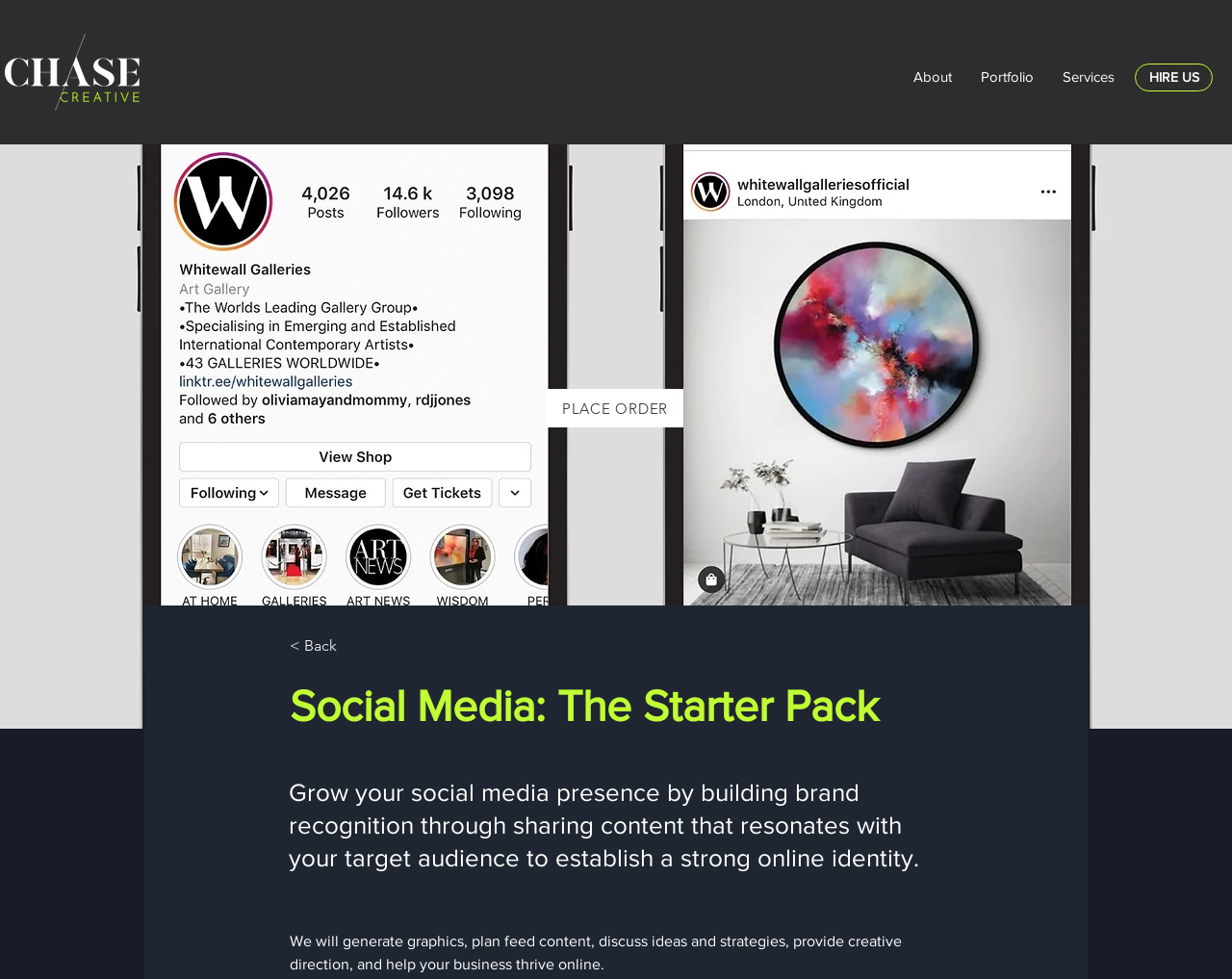Can you give a comprehensive explanation to the question given the content of the image?
What is the call-to-action button on the webpage?

The call-to-action button is located in the middle of the webpage and says 'PLACE ORDER', indicating that users can place an order for the 'Social Media: The Starter Pack' service.